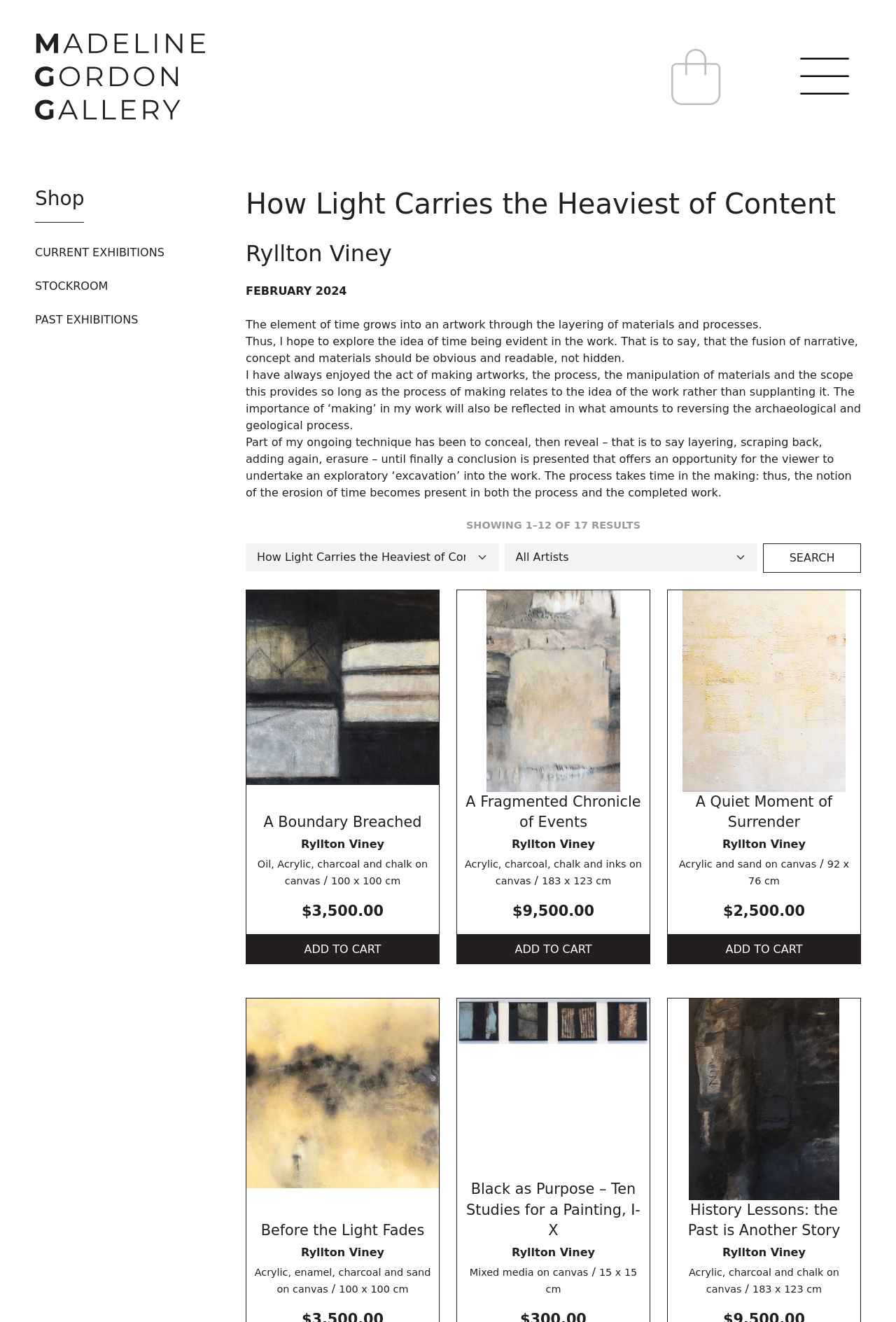Find the bounding box coordinates of the element you need to click on to perform this action: 'Search for artworks'. The coordinates should be represented by four float values between 0 and 1, in the format [left, top, right, bottom].

[0.852, 0.411, 0.961, 0.433]